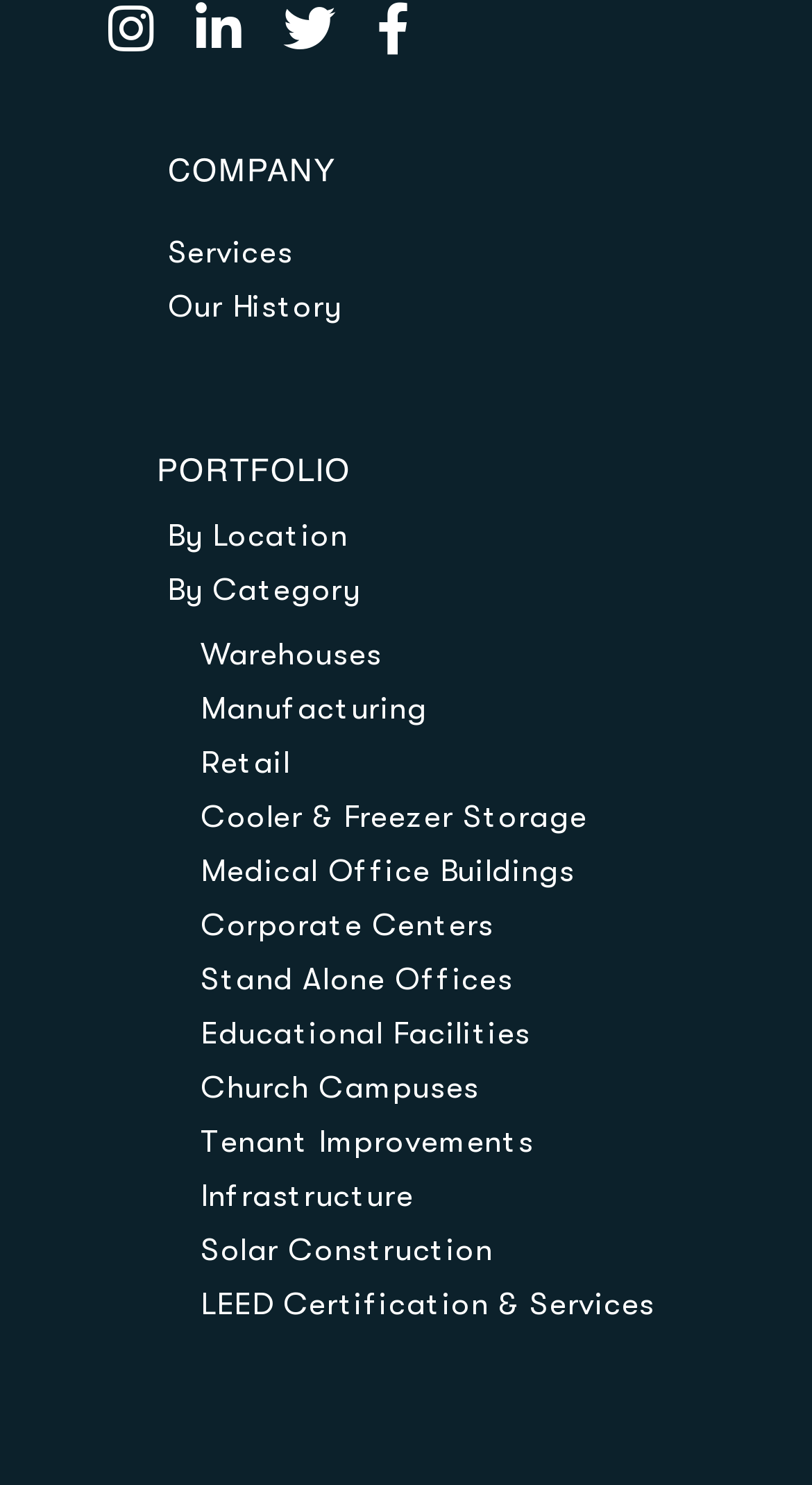Locate the bounding box coordinates of the UI element described by: "Corporate Centers". The bounding box coordinates should consist of four float numbers between 0 and 1, i.e., [left, top, right, bottom].

[0.247, 0.61, 0.609, 0.635]